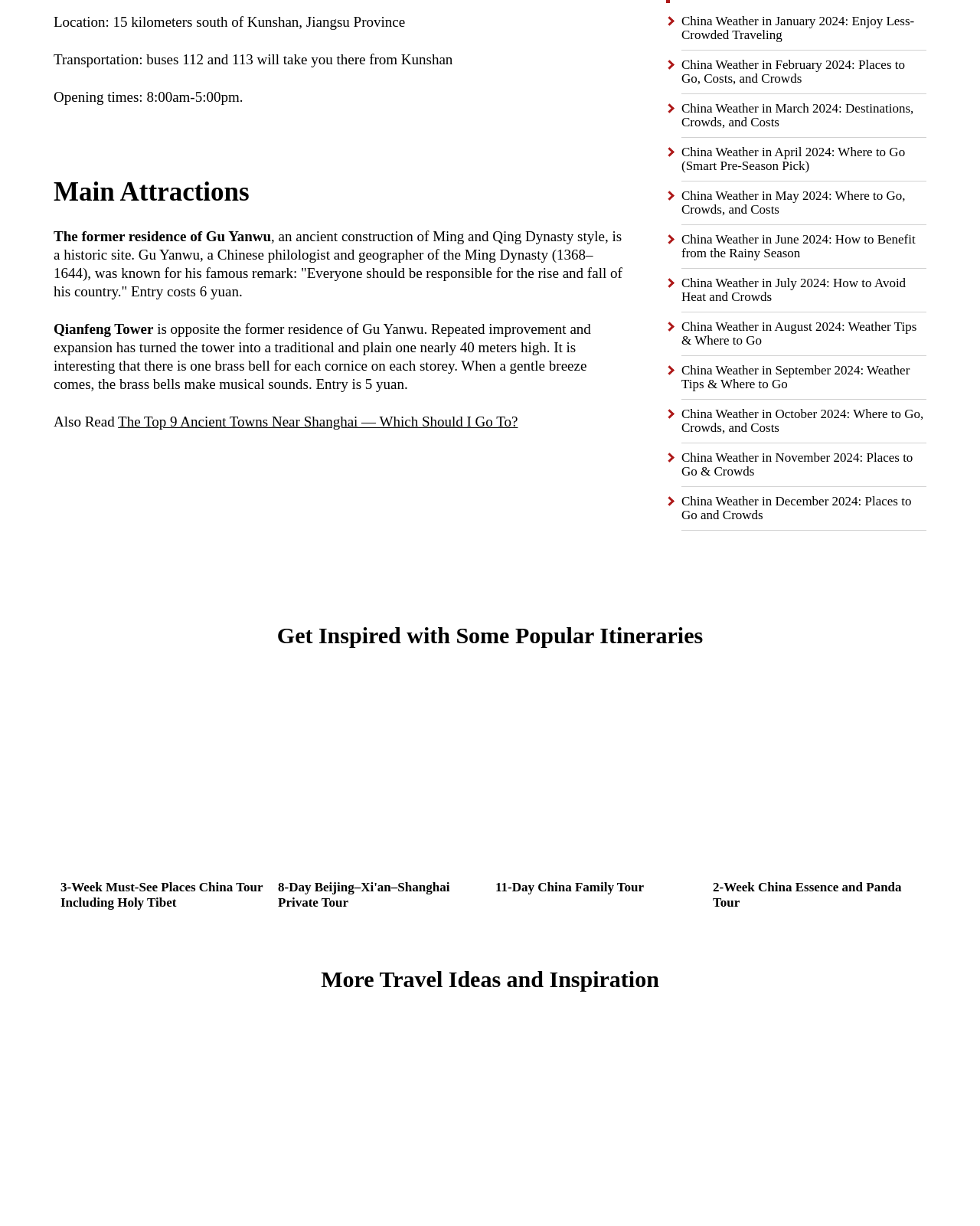Please study the image and answer the question comprehensively:
How many brass bells are there on each storey of Qianfeng Tower?

According to the StaticText element with the text 'It is interesting that there is one brass bell for each cornice on each storey.', I can determine that there is one brass bell on each storey of Qianfeng Tower.